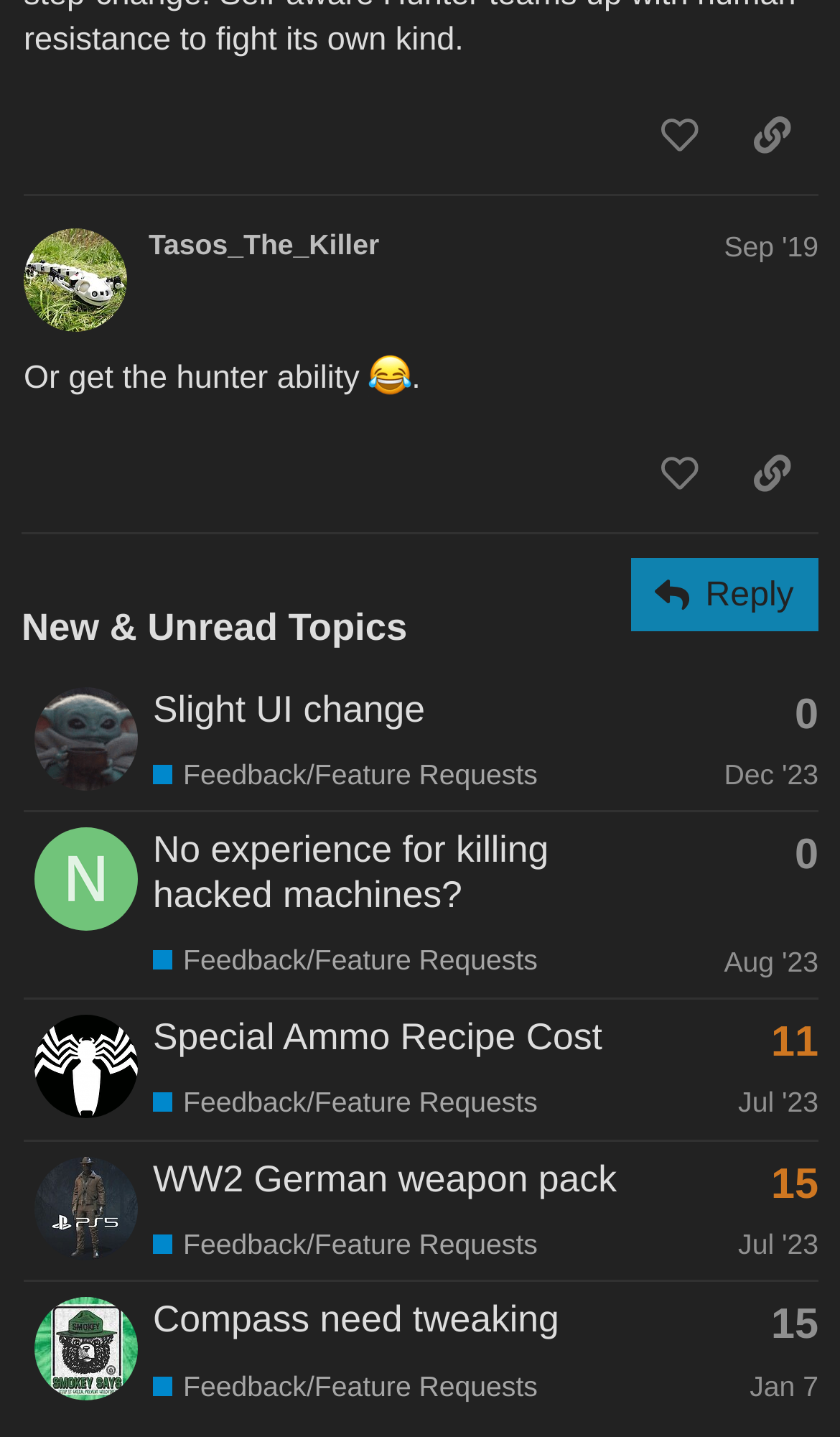How many buttons are there in the post '#4 by @Tasos_The_Killer'?
Analyze the image and deliver a detailed answer to the question.

I examined the post '#4 by @Tasos_The_Killer' and found two buttons: 'like this post' and 'share a link to this post'.